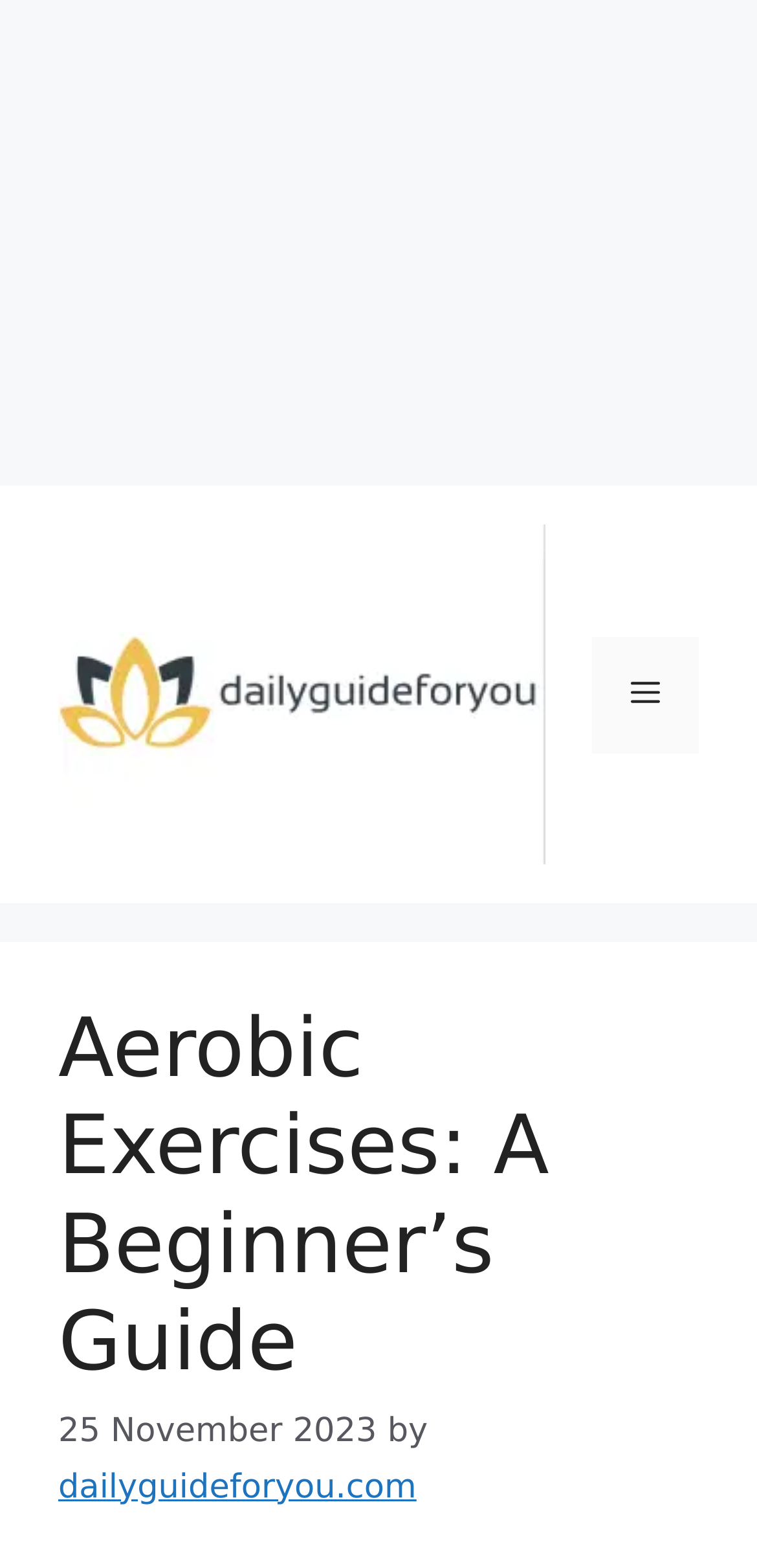Use one word or a short phrase to answer the question provided: 
What is the author of the article?

dailyguideforyou.com